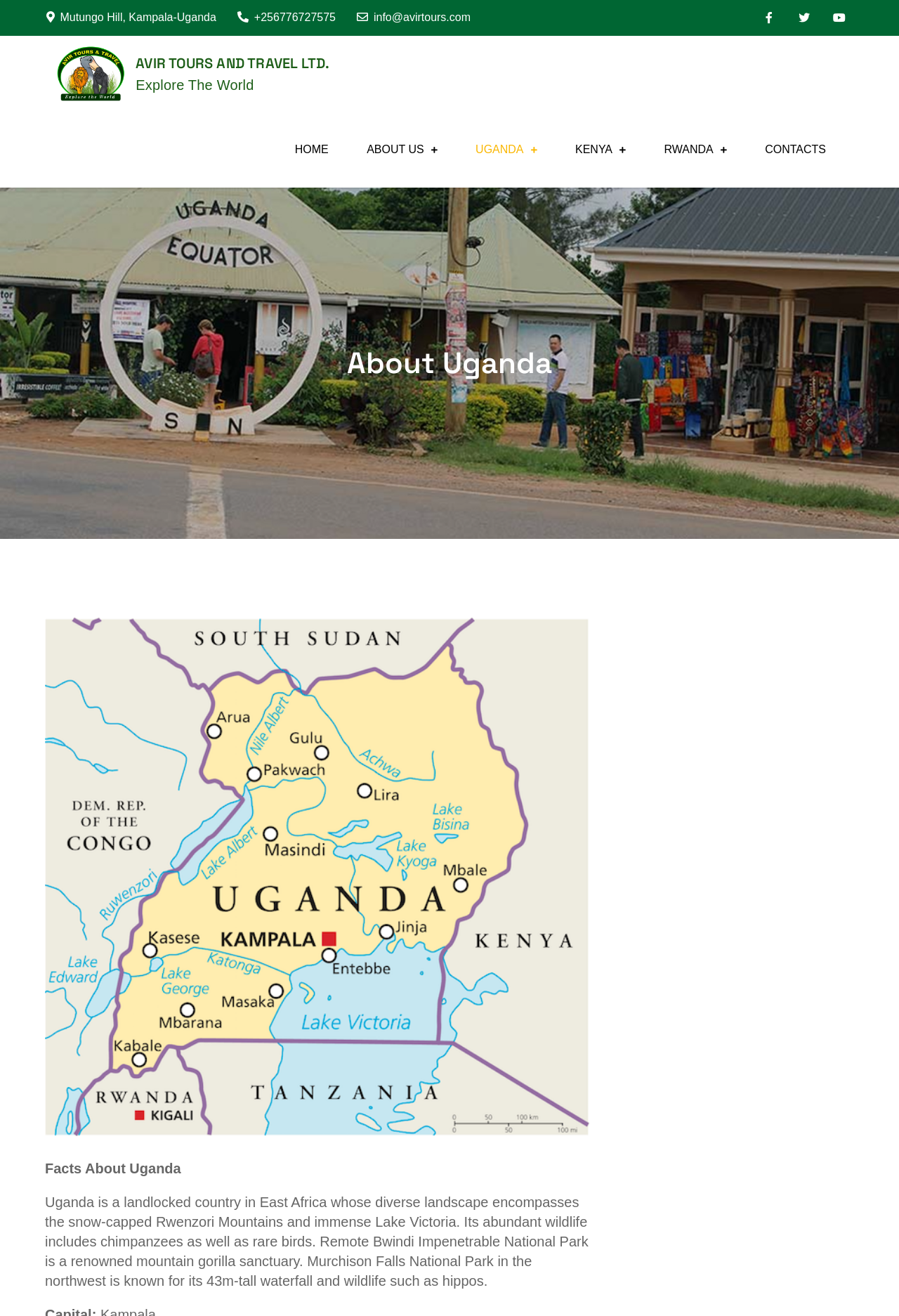Locate the bounding box coordinates of the segment that needs to be clicked to meet this instruction: "Read about the company".

[0.151, 0.041, 0.367, 0.055]